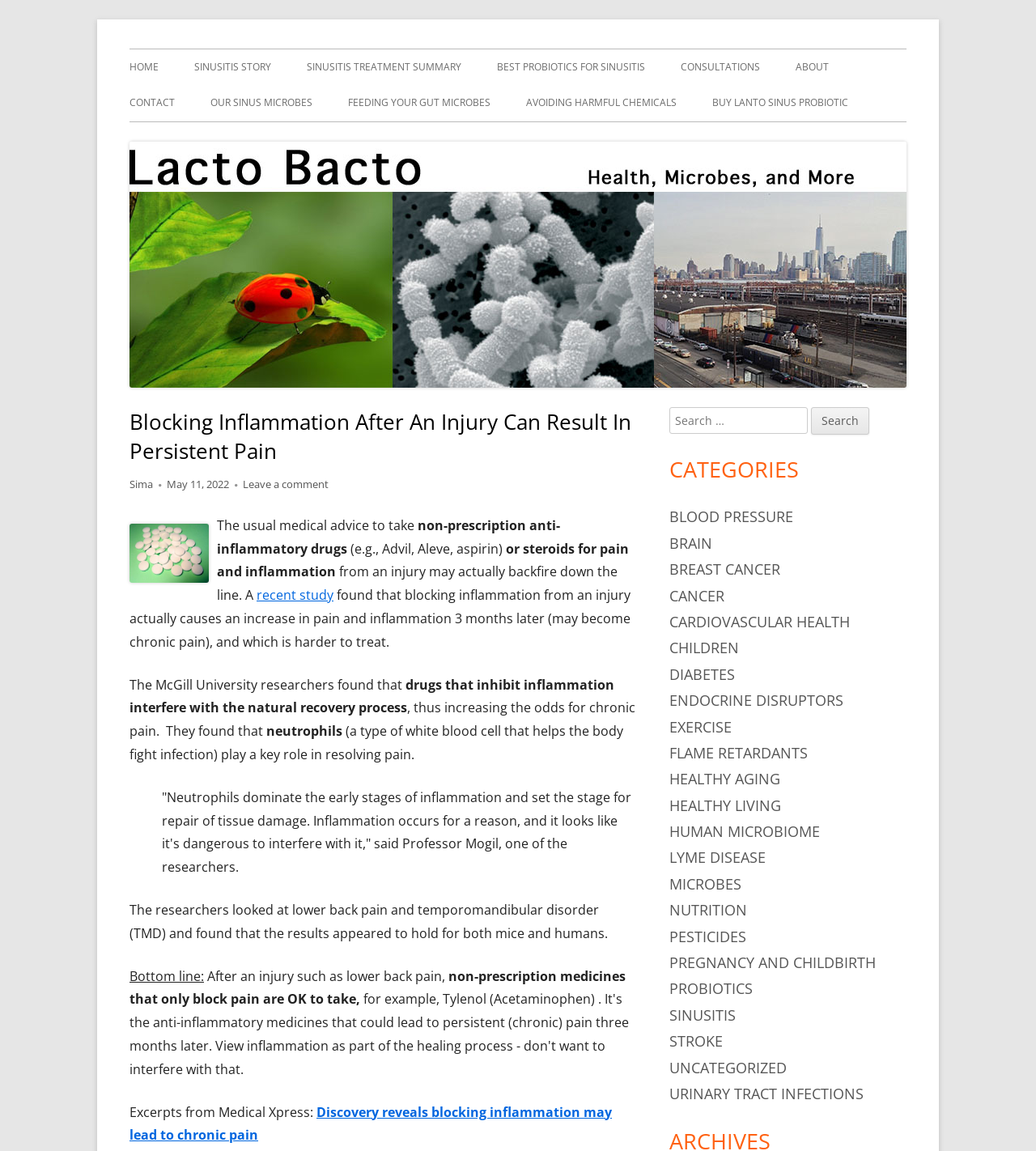Based on the image, give a detailed response to the question: What is the name of the author of the article?

The author of the article is mentioned in the article metadata, which includes the author's name, 'Sima', as well as the publication date, 'May 11, 2022'.